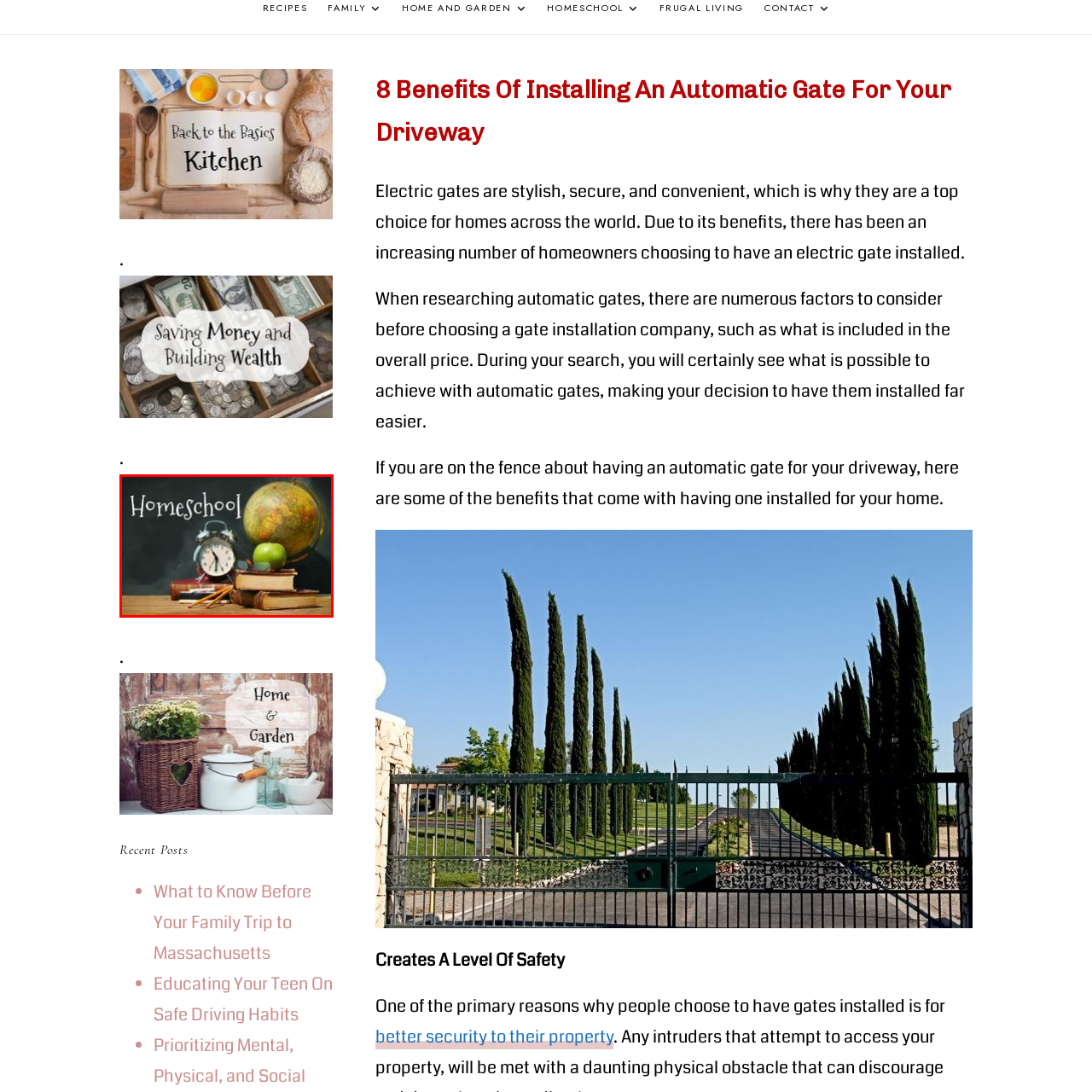What is the font style of the word 'Homeschool'?  
Pay attention to the image within the red frame and give a detailed answer based on your observations from the image.

The word 'Homeschool' is written in a playful, handwritten white chalk-like font above the scene, which encapsulates the essence of this educational approach, suggesting a warm and personalized learning experience tailored to individual needs.